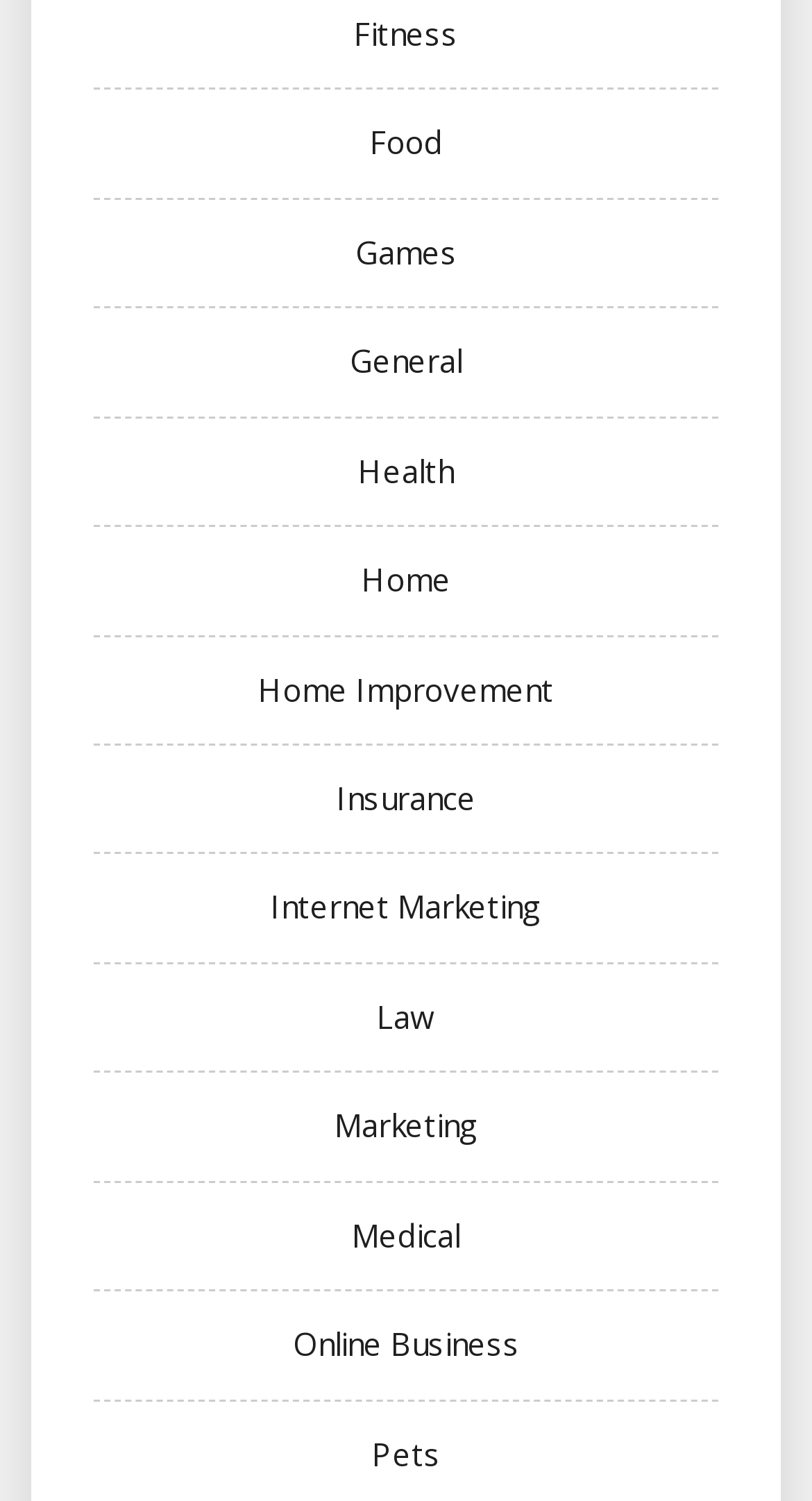How many categories are related to health?
Provide a well-explained and detailed answer to the question.

By analyzing the webpage, I can see two categories related to health: 'Health' and 'Medical'. These categories are separate links on the webpage.